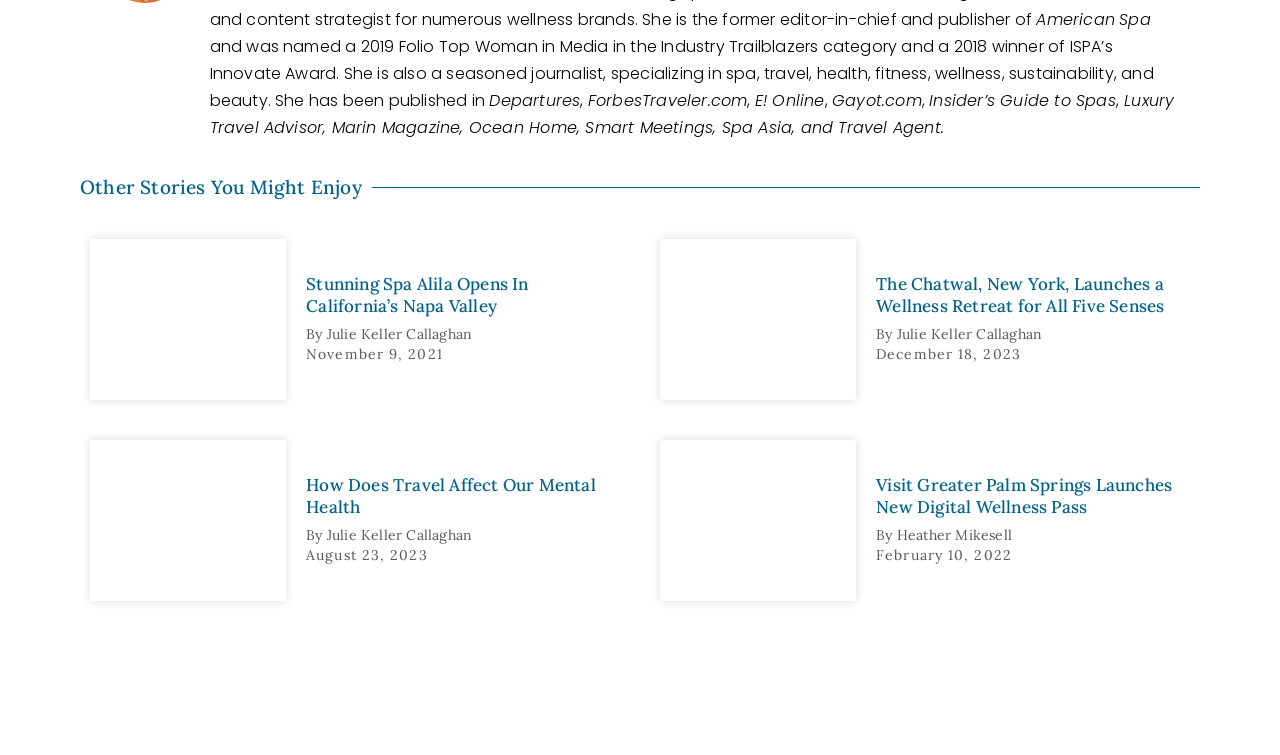Utilize the details in the image to give a detailed response to the question: Who is the author of the fourth article?

I found the answer by looking at the 'By' text followed by the author's name in the fourth article, which is 'Visit Greater Palm Springs Launches New Digital Wellness Pass'.